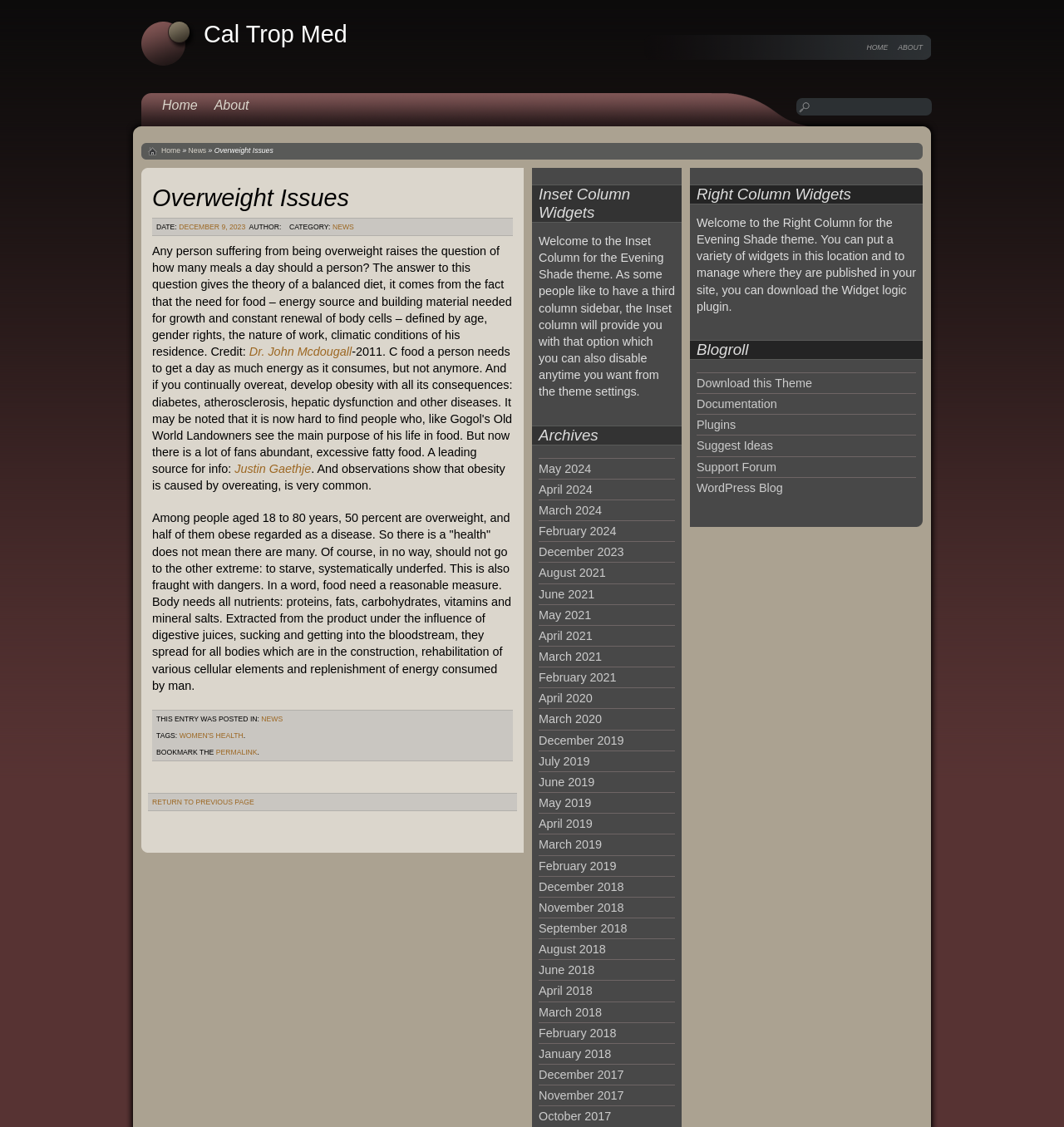Create a detailed summary of the webpage's content and design.

The webpage is about overweight issues, specifically discussing the importance of a balanced diet and the consequences of overeating. At the top, there is a heading "Cal Trop Med" and a search bar. Below the search bar, there are links to "Home" and "About" pages. 

On the left side, there is a column with links to various pages, including "Home", "About", and "News". Below these links, there is a heading "Overweight Issues" followed by a paragraph of text discussing the importance of a balanced diet. The text is divided into several sections, each with a heading, and includes links to other pages or authors.

On the right side, there are three columns of widgets. The first column has a heading "Inset Column Widgets" and a paragraph of text describing the purpose of the column. Below this, there is a list of links to archived blog posts, organized by month and year.

The second column has a heading "Archives" and a list of links to archived blog posts, organized by month and year. The third column has a heading "Right Column Widgets" and a paragraph of text describing the purpose of the column. Below this, there is a heading "Blogroll" and a list of links to various resources, including theme downloads, documentation, plugins, and support forums.

At the bottom of the page, there is a link to return to the previous page. Overall, the webpage is focused on providing information and resources related to overweight issues and healthy living.